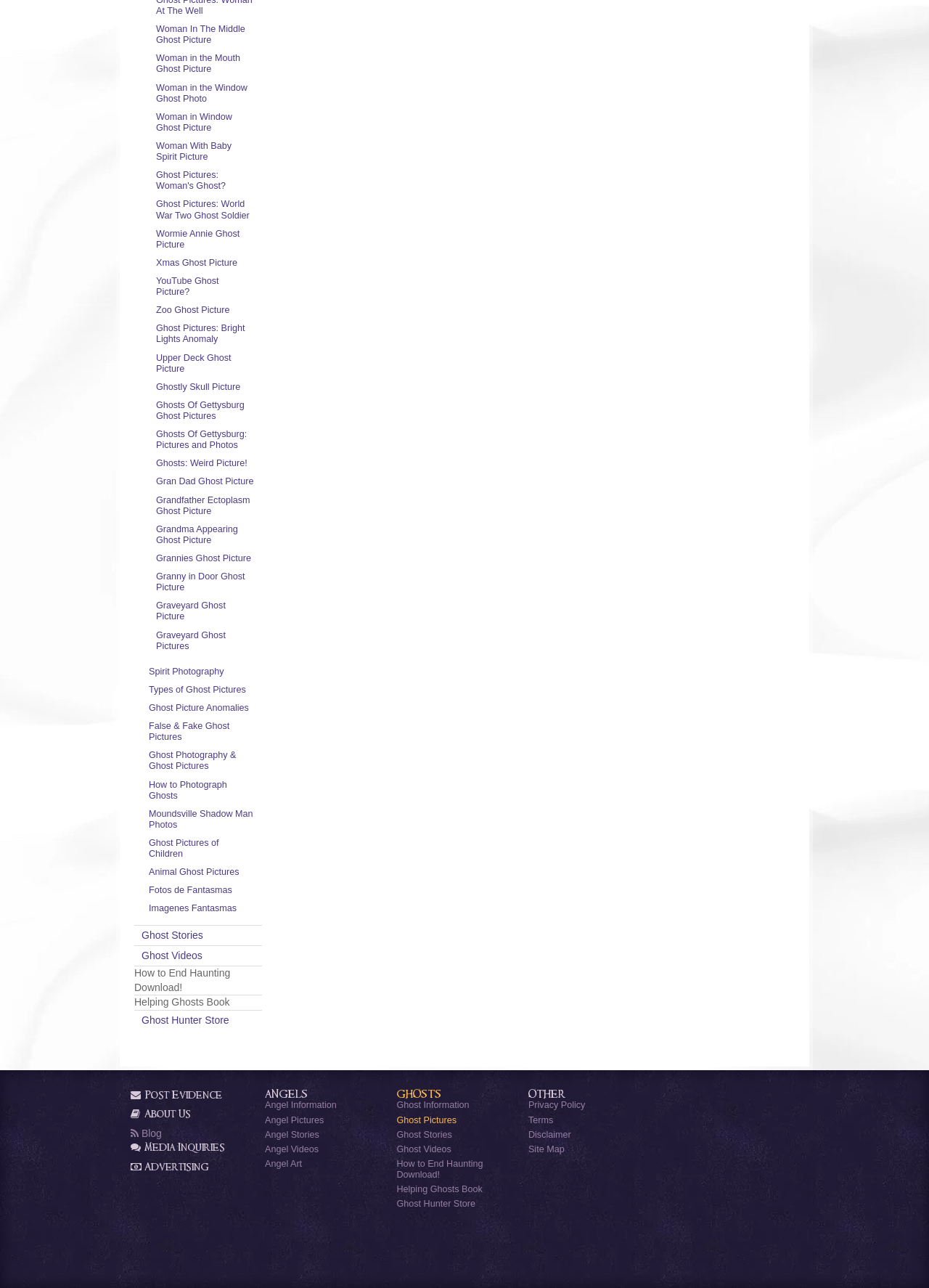Find and indicate the bounding box coordinates of the region you should select to follow the given instruction: "Read 'How to End Haunting Download!' ".

[0.427, 0.9, 0.52, 0.916]